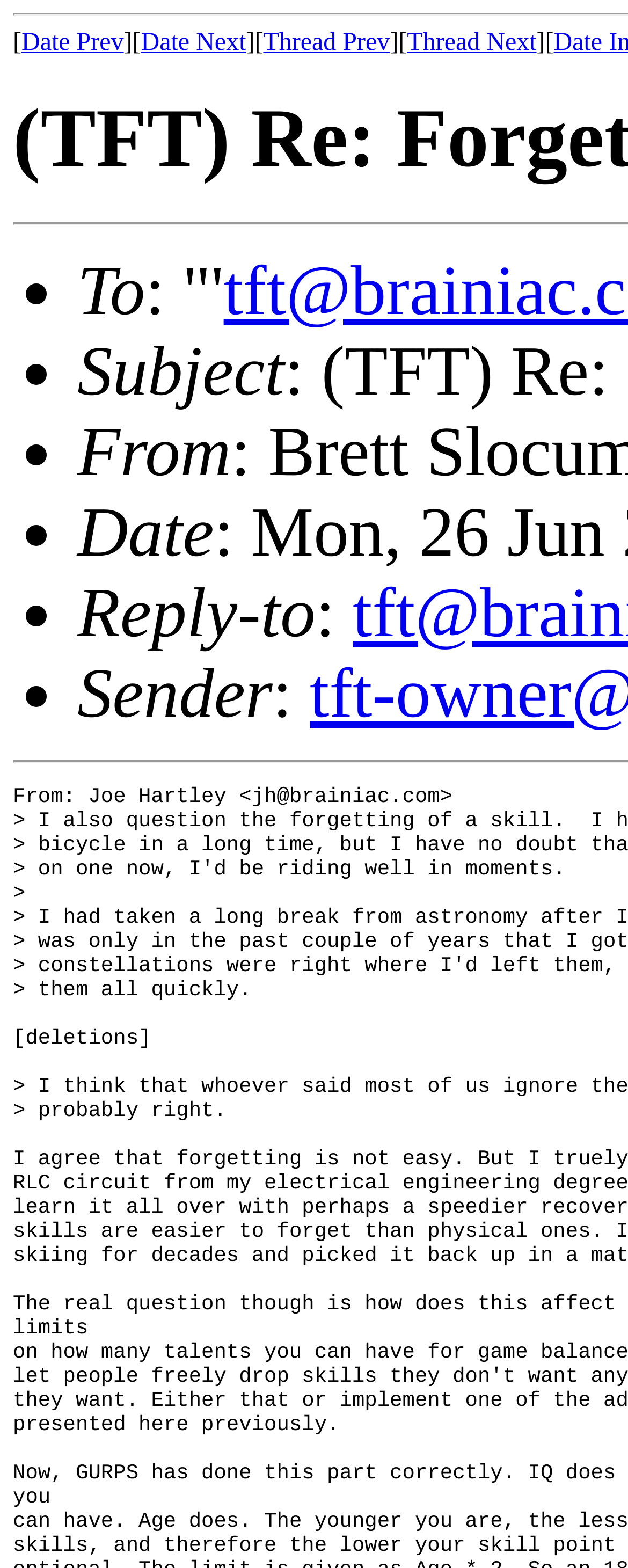What is the purpose of the list markers?
Answer with a single word or short phrase according to what you see in the image.

To indicate email headers